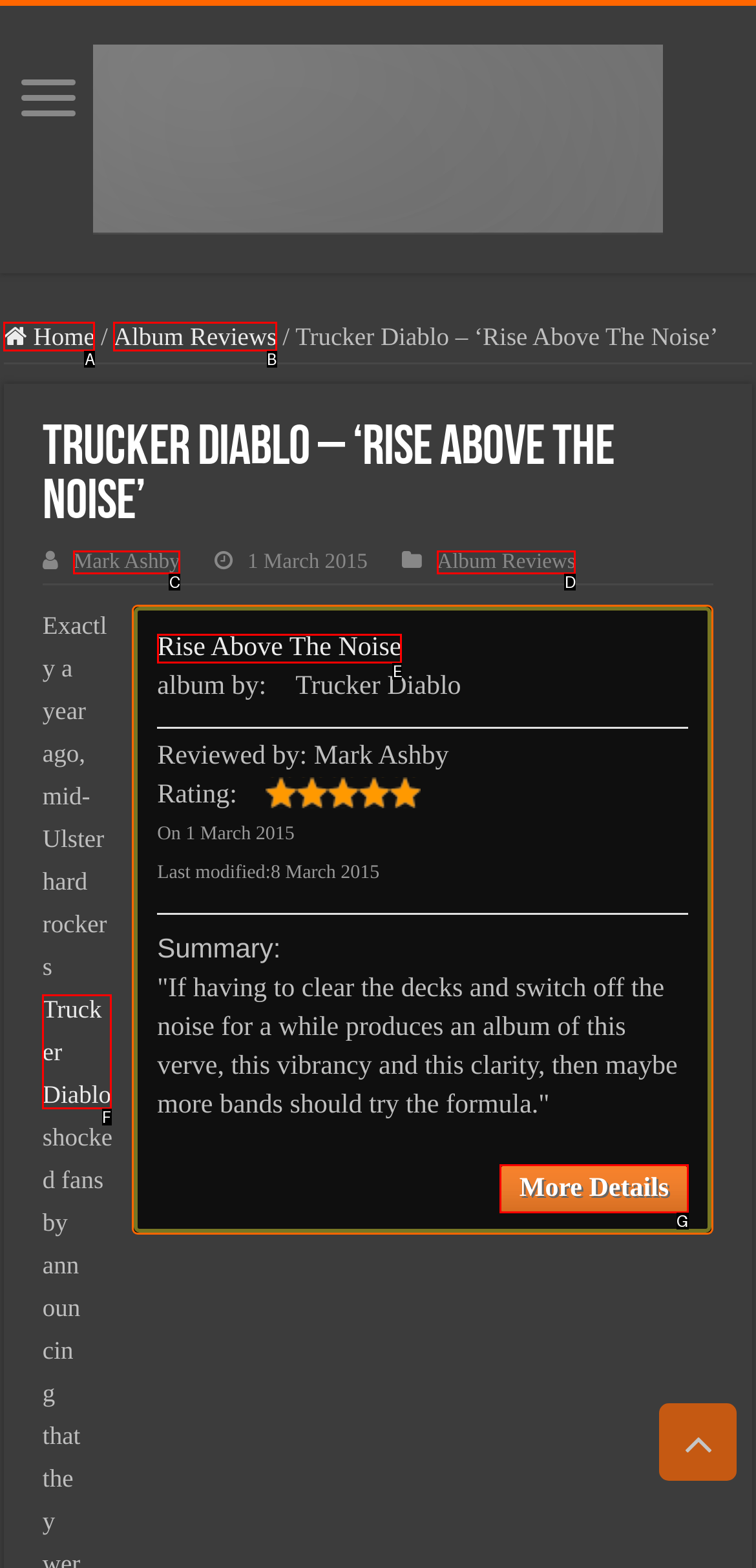Find the option that aligns with: Home
Provide the letter of the corresponding option.

A